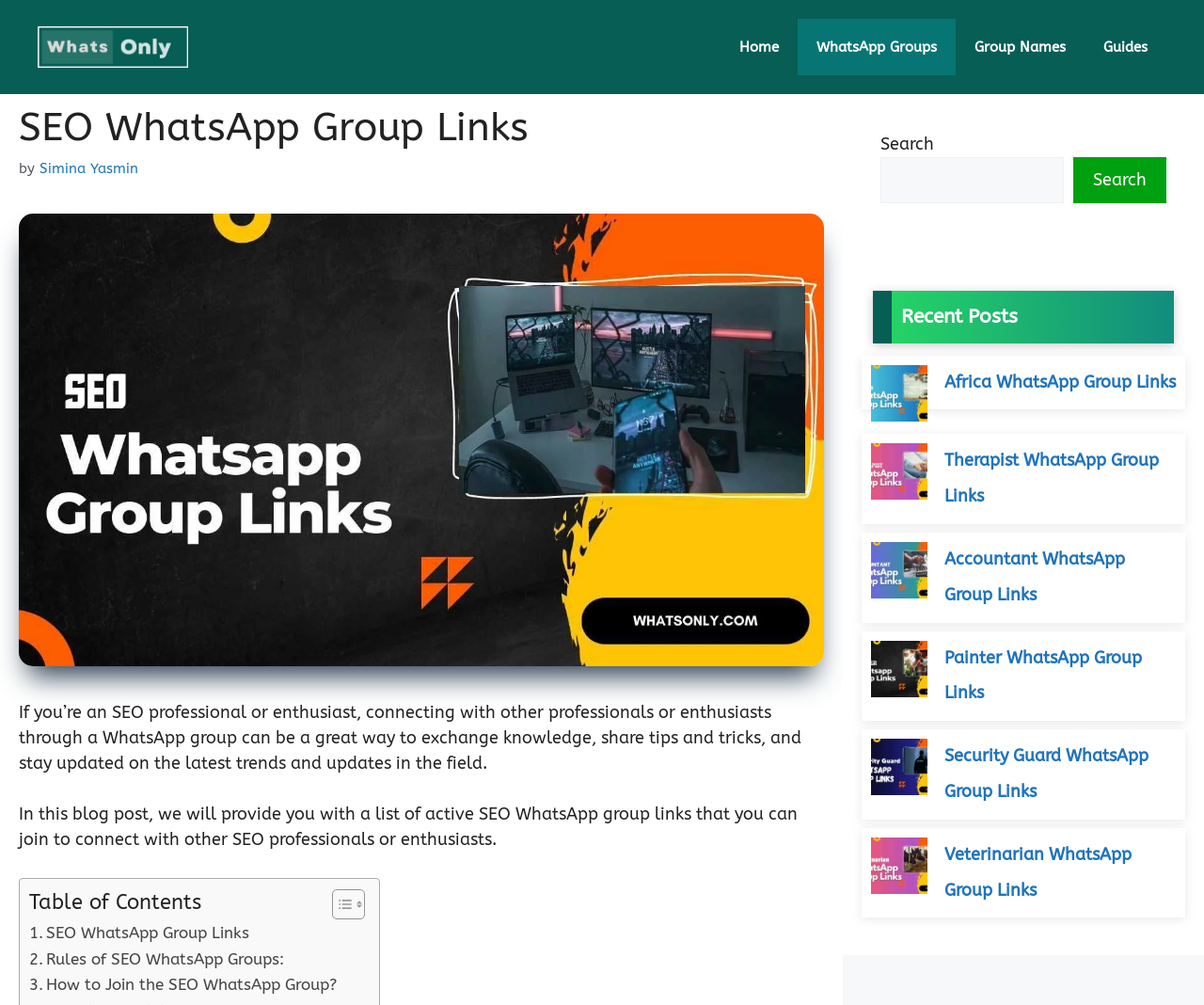Find the bounding box coordinates of the area to click in order to follow the instruction: "Search for something".

[0.731, 0.156, 0.884, 0.202]